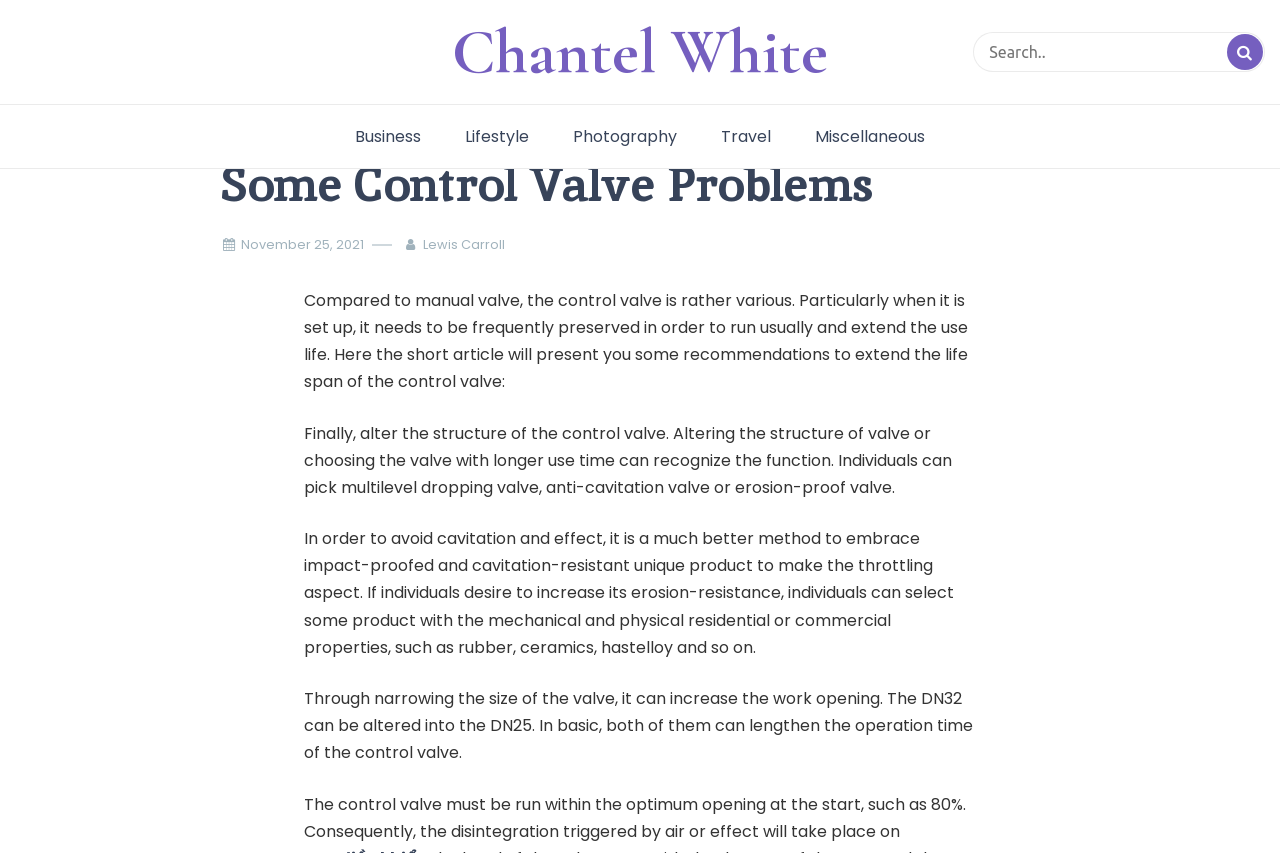Analyze and describe the webpage in a detailed narrative.

The webpage is about "Some Control Valve Problems" by Chantel White. At the top, there is a link to the author's name, "Chantel White", positioned slightly to the right of the center. Next to it, on the right side, there is a search bar with a placeholder text "Search.." and a button with a magnifying glass icon.

Below the search bar, there are five category links: "Business", "Lifestyle", "Photography", "Travel", and "Miscellaneous", arranged horizontally and centered on the page.

The main content of the webpage starts with a heading "Some Control Valve Problems" positioned near the top center of the page. Below the heading, there are two links: "November 25, 2021" and "Lewis Carroll", placed side by side.

The main article is divided into five paragraphs, each describing a problem with control valves and providing a solution. The paragraphs are stacked vertically, with the first paragraph starting below the links. The text is dense and informative, discussing topics such as maintenance, structure, and material selection for control valves.

Overall, the webpage has a simple and organized layout, with a clear hierarchy of elements and a focus on the main article content.